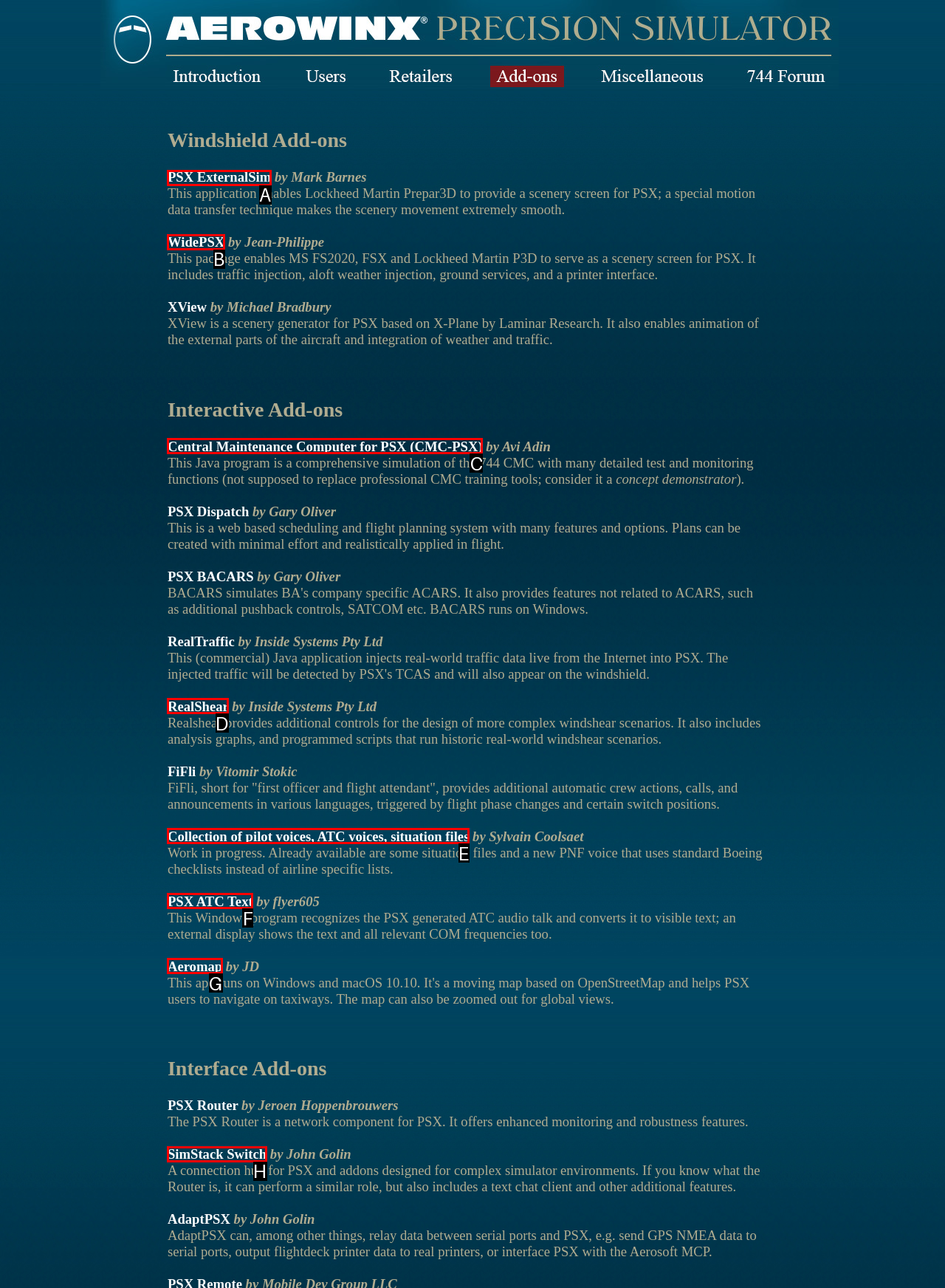Which HTML element should be clicked to complete the task: Click on PSX ExternalSim link? Answer with the letter of the corresponding option.

A